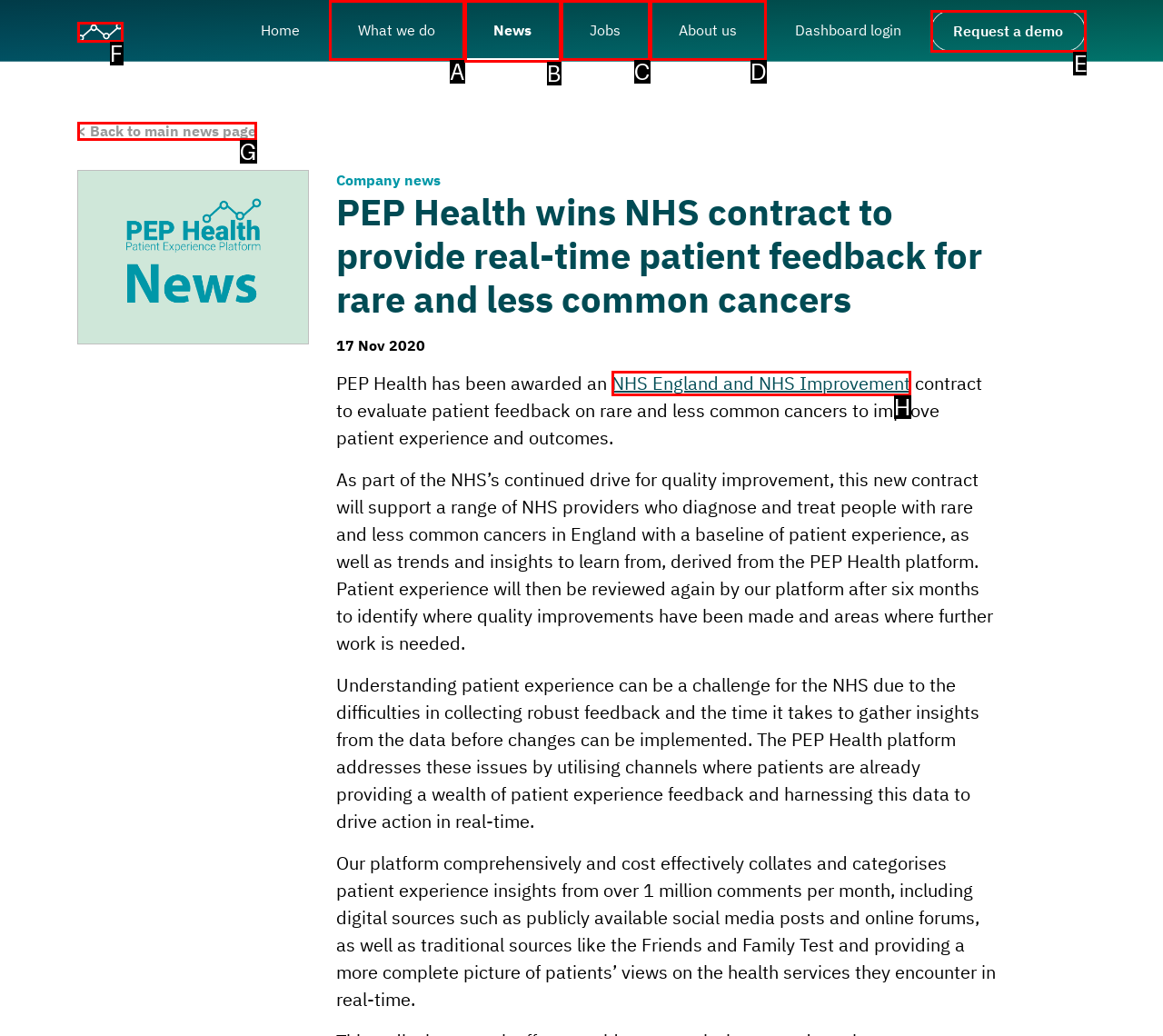Select the HTML element that should be clicked to accomplish the task: Request a demo Reply with the corresponding letter of the option.

E